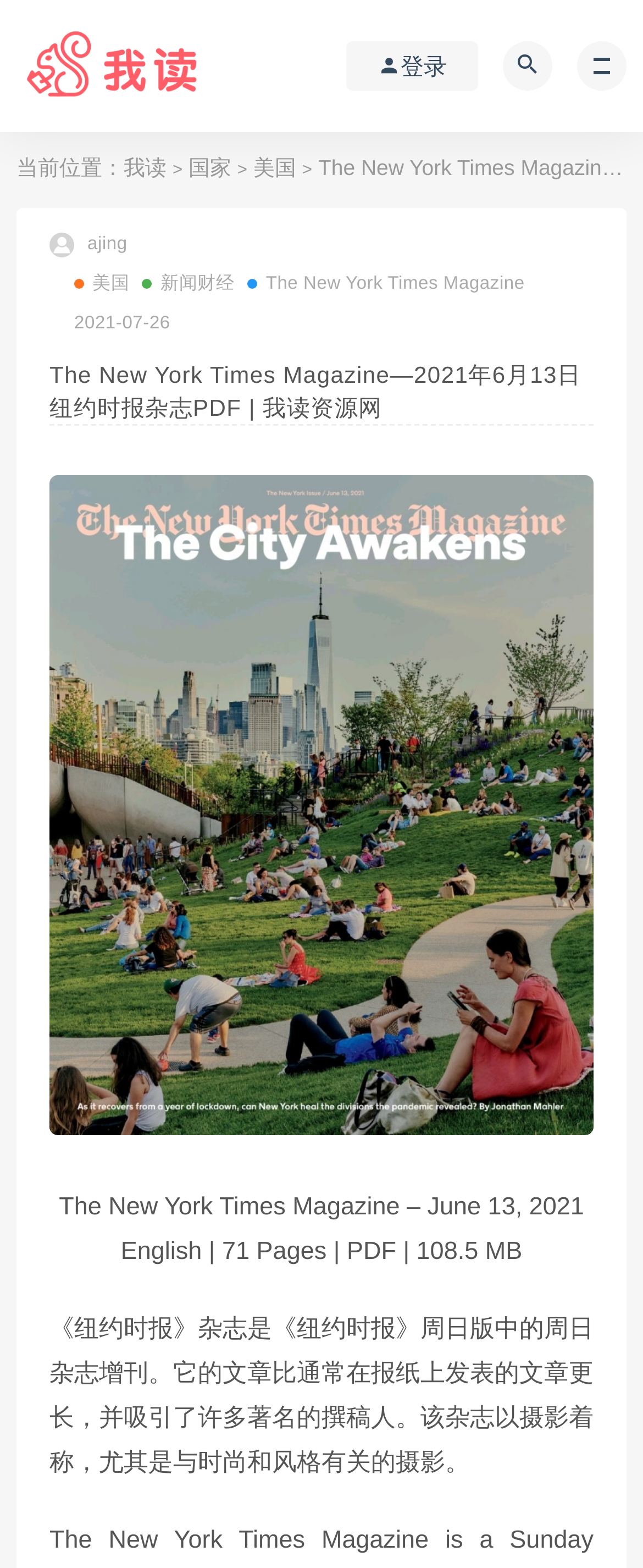Locate the bounding box coordinates of the clickable part needed for the task: "go to 我读 homepage".

[0.026, 0.014, 0.364, 0.07]